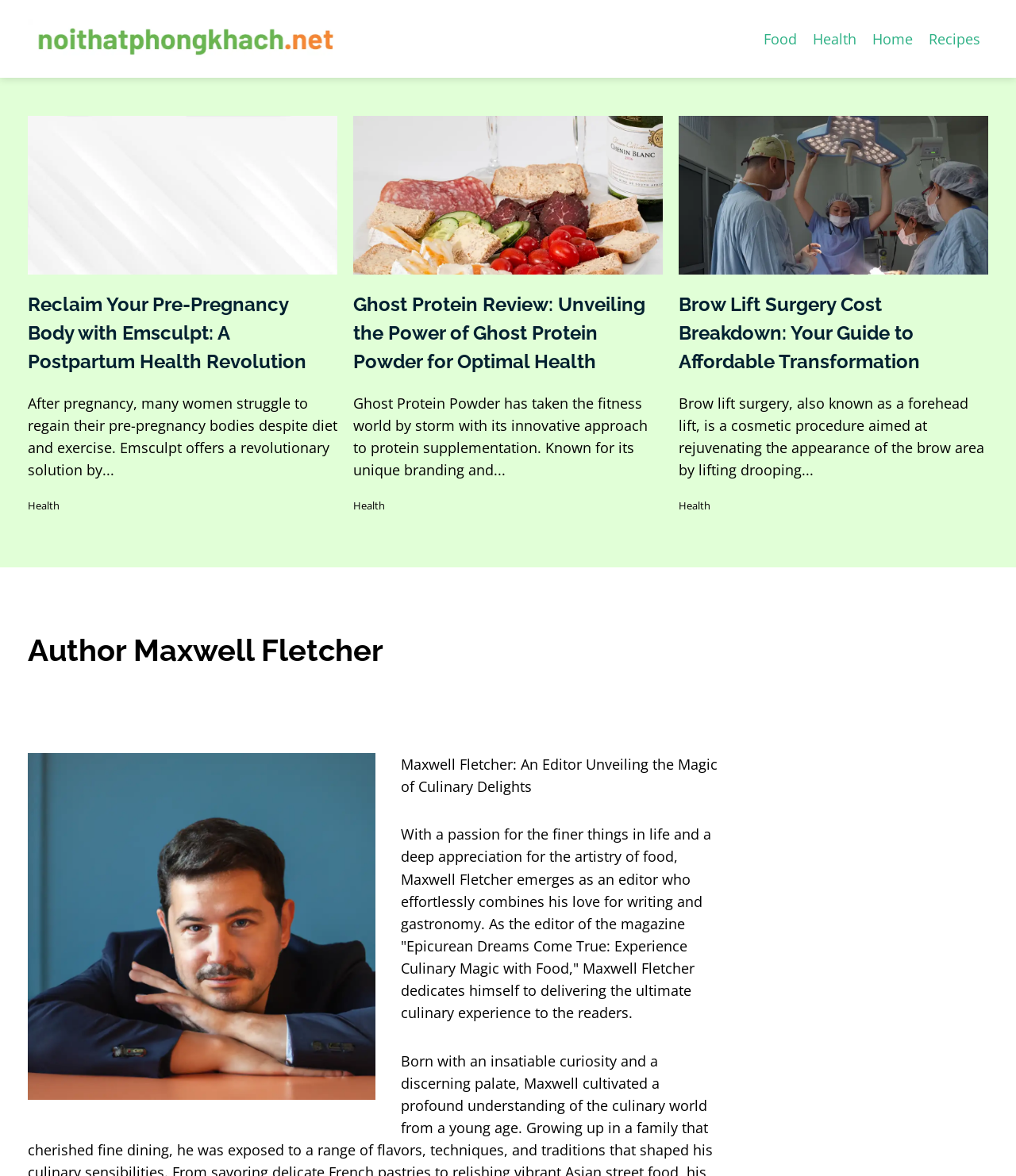Pinpoint the bounding box coordinates of the element to be clicked to execute the instruction: "View the Ghost Protein Review".

[0.348, 0.247, 0.652, 0.32]